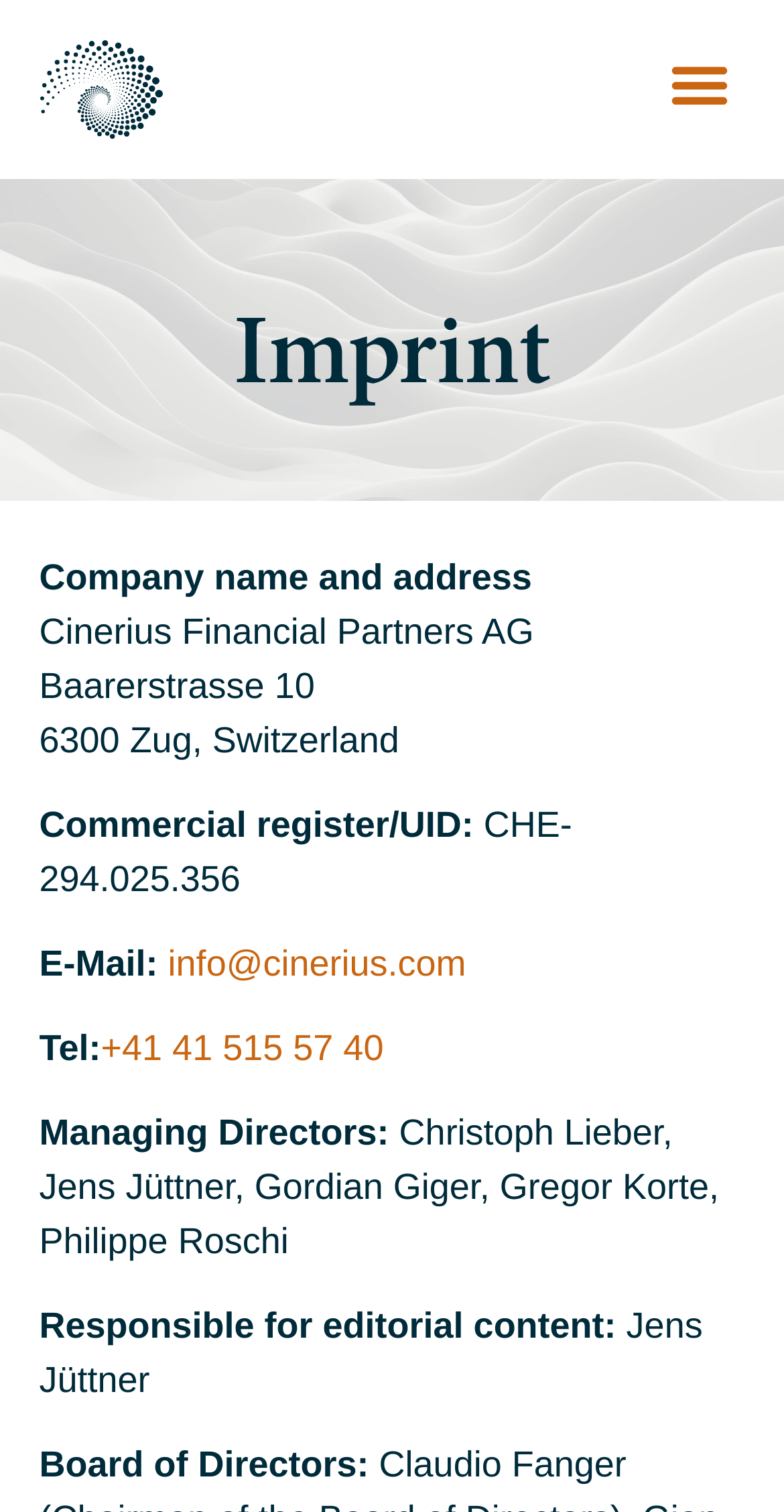What is the company name?
Using the information from the image, give a concise answer in one word or a short phrase.

Cinerius Financial Partners AG